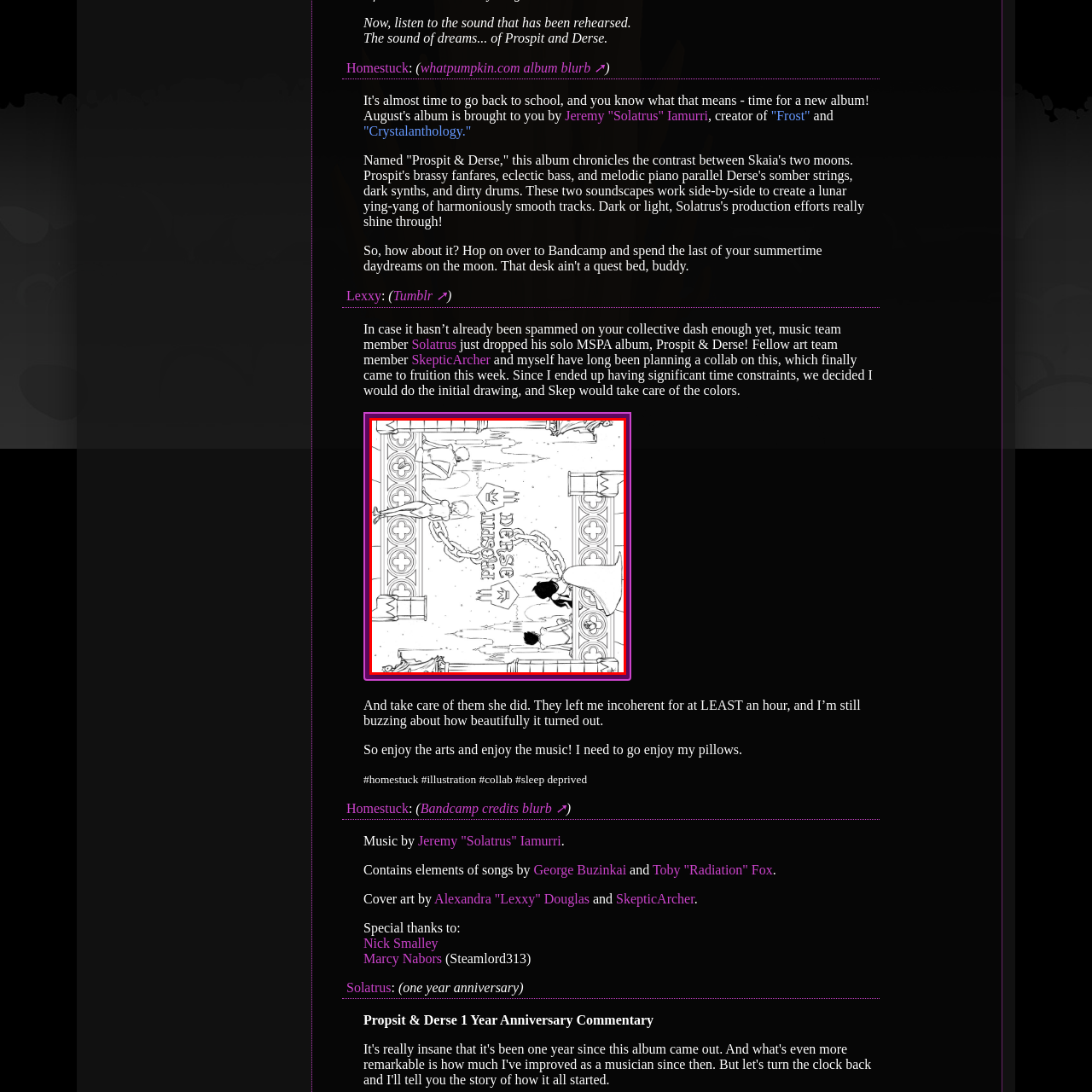Direct your attention to the red-outlined image and answer the question in a word or phrase: Does the background of the illustration feature celestial bodies?

No